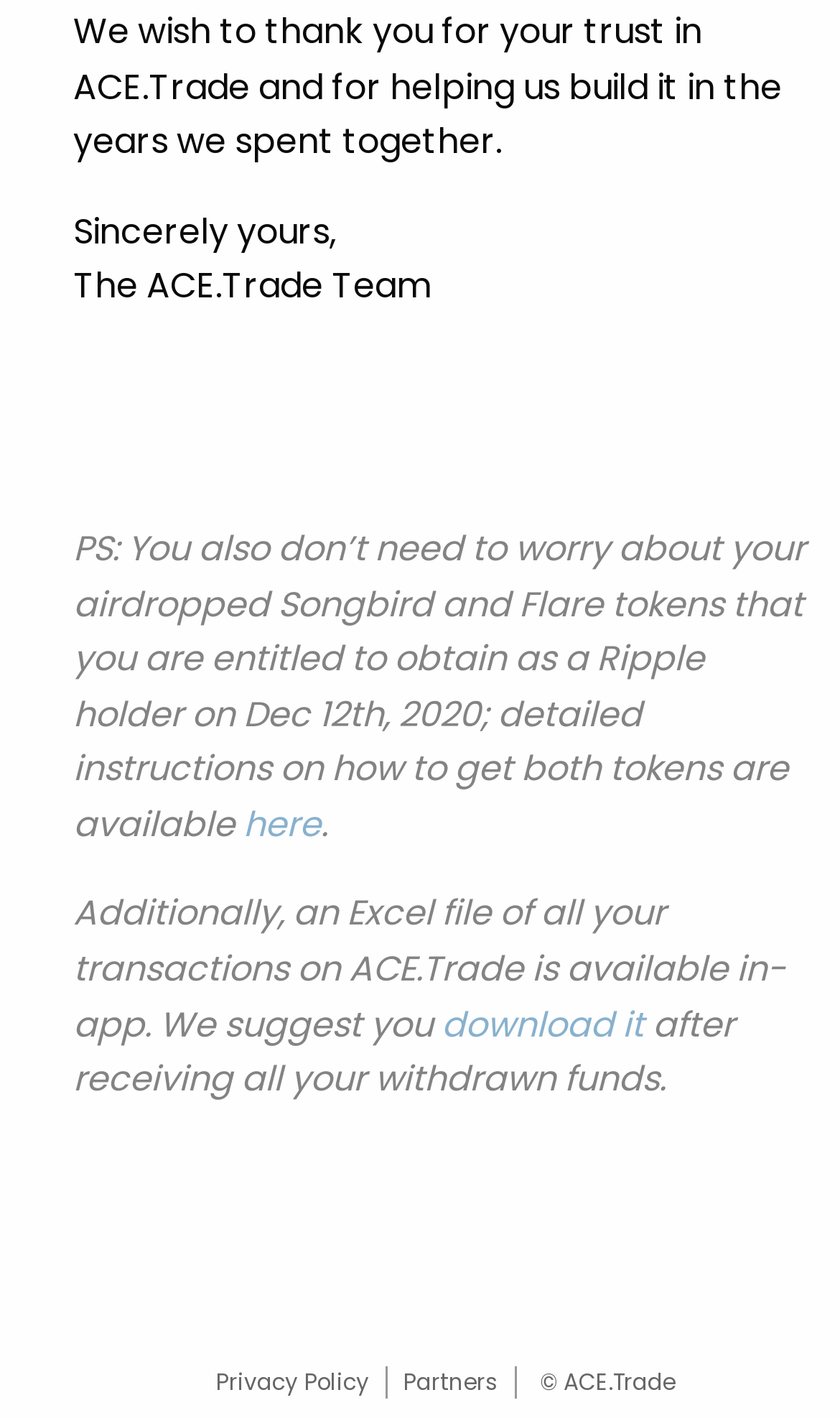Using details from the image, please answer the following question comprehensively:
What is the purpose of the link 'here'?

The link 'here' at [0.29, 0.564, 0.382, 0.599] is mentioned in the context of getting detailed instructions on how to obtain Songbird and Flare tokens. This suggests that clicking the link will provide users with the necessary information.